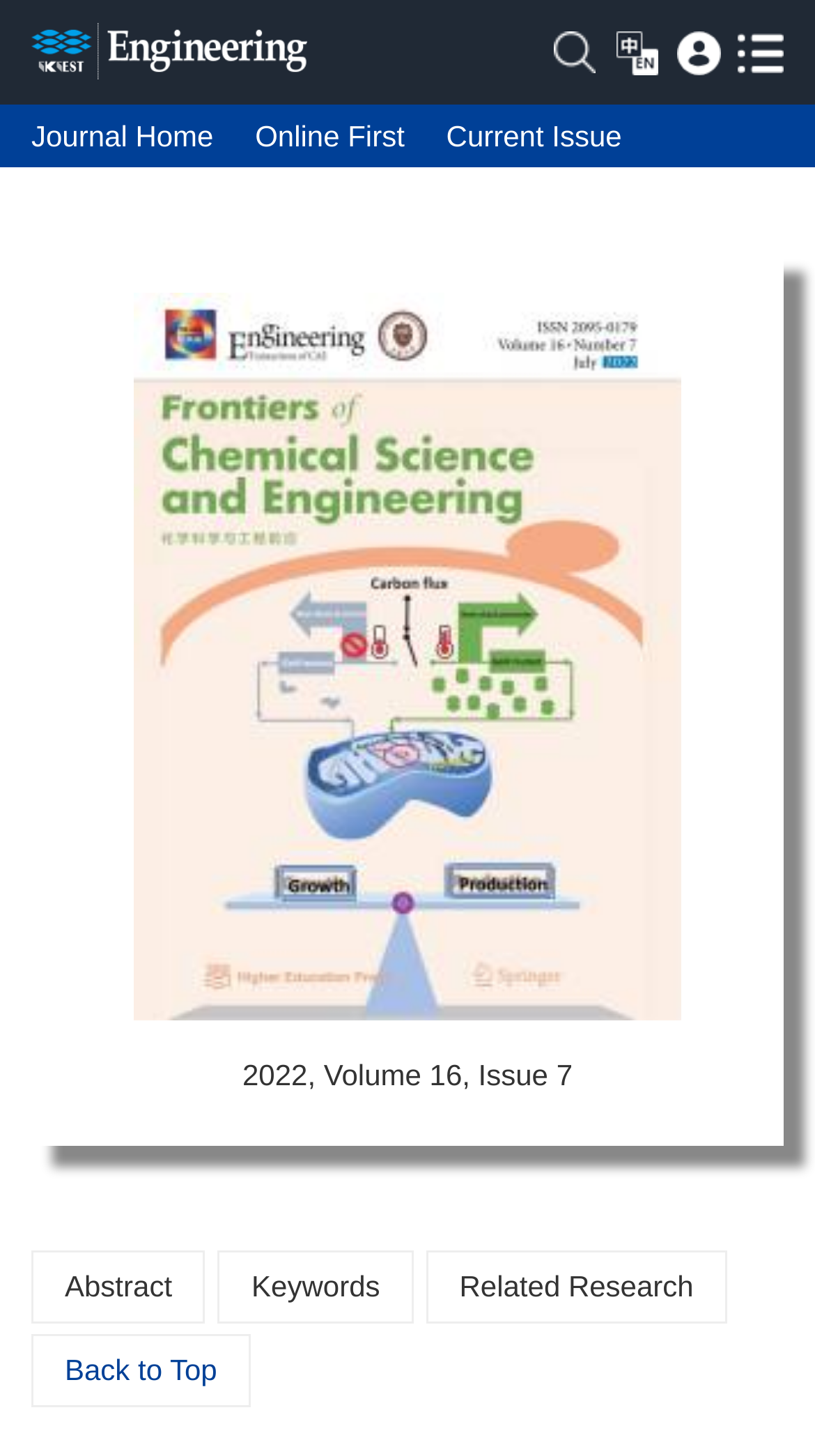Provide a brief response using a word or short phrase to this question:
What is below the image in the middle?

Text